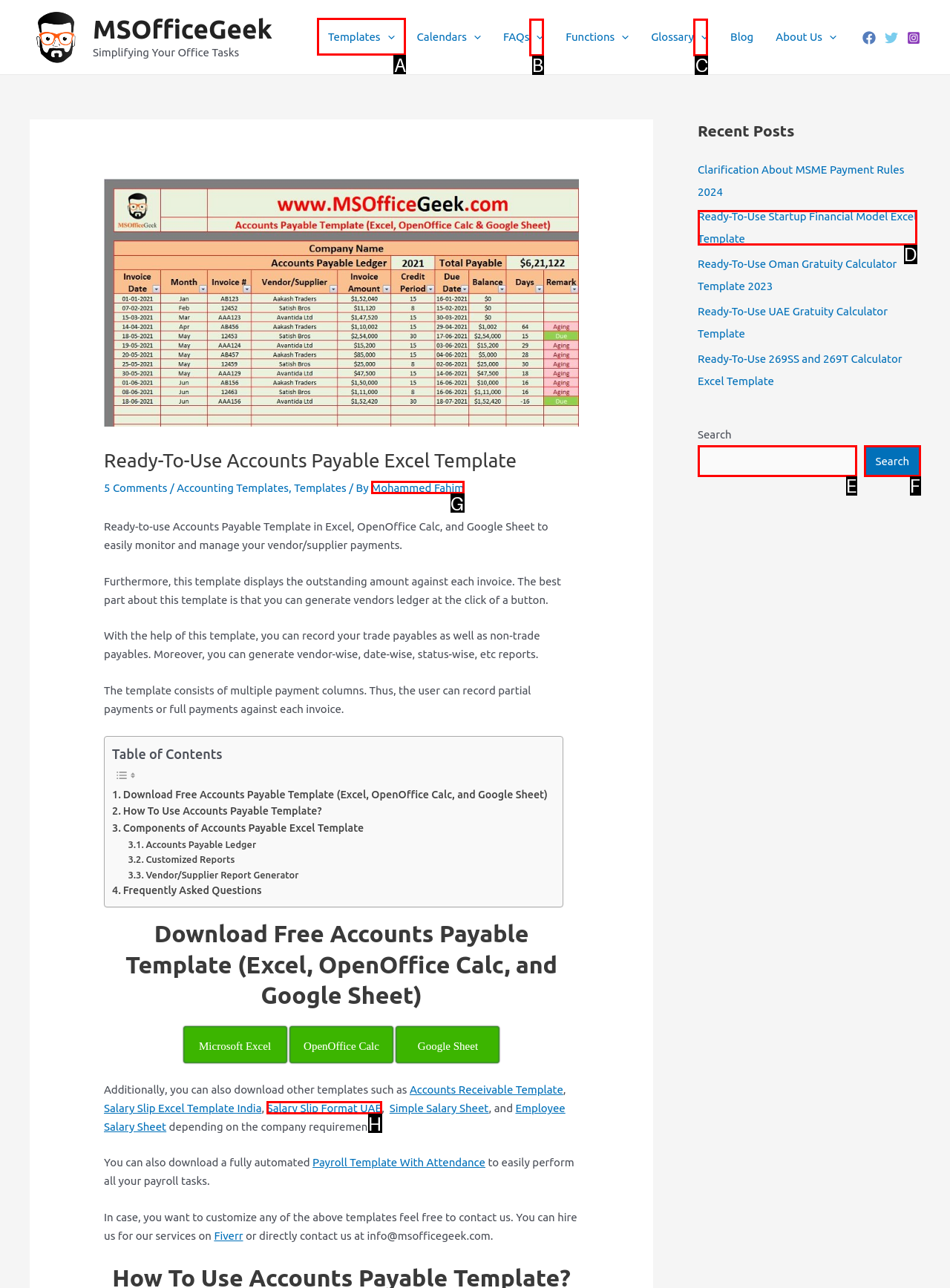Identify the appropriate lettered option to execute the following task: Click on the 'Templates Menu Toggle' link
Respond with the letter of the selected choice.

A